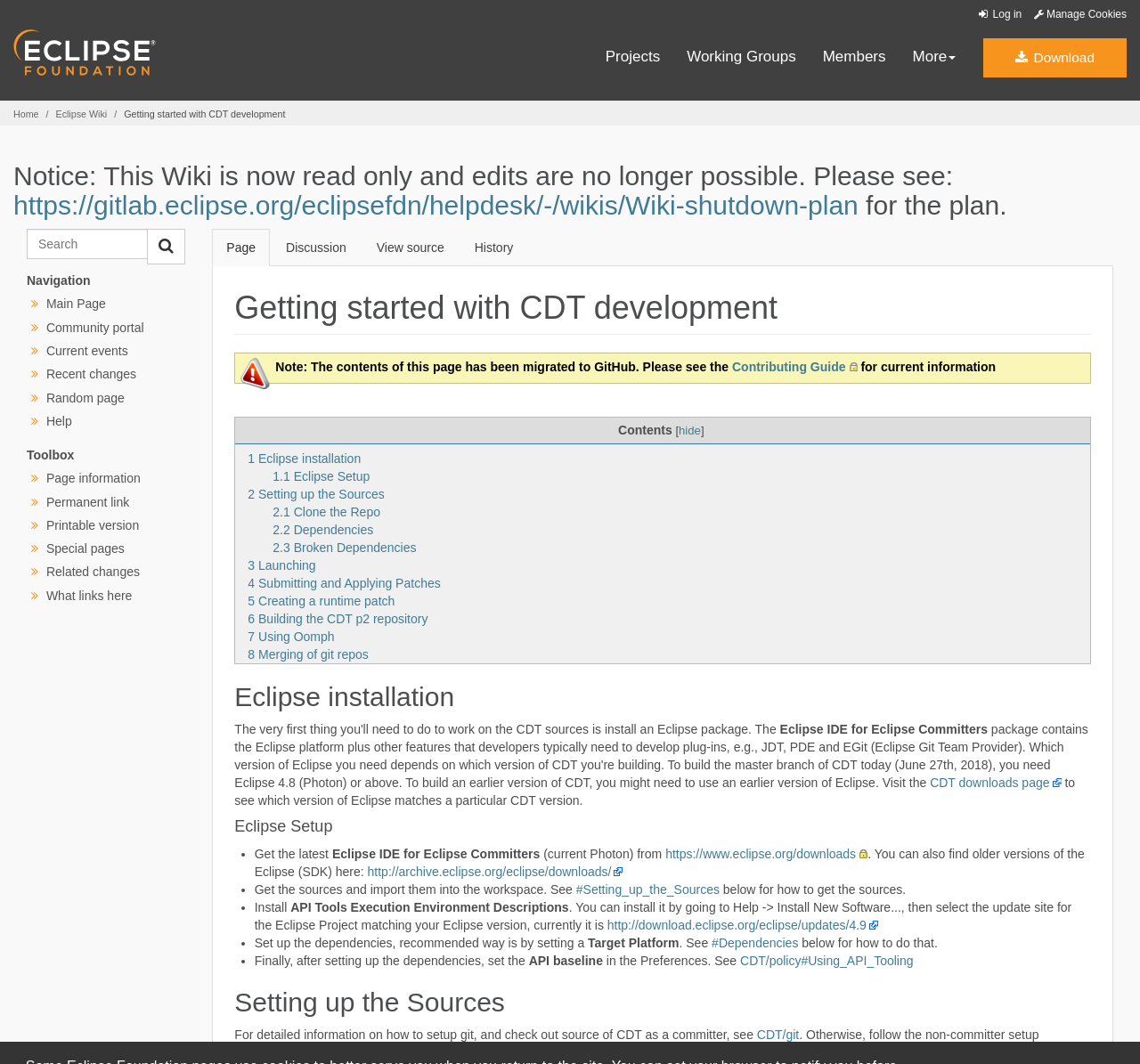Please locate the UI element described by "2 Setting up the Sources" and provide its bounding box coordinates.

[0.217, 0.458, 0.337, 0.471]